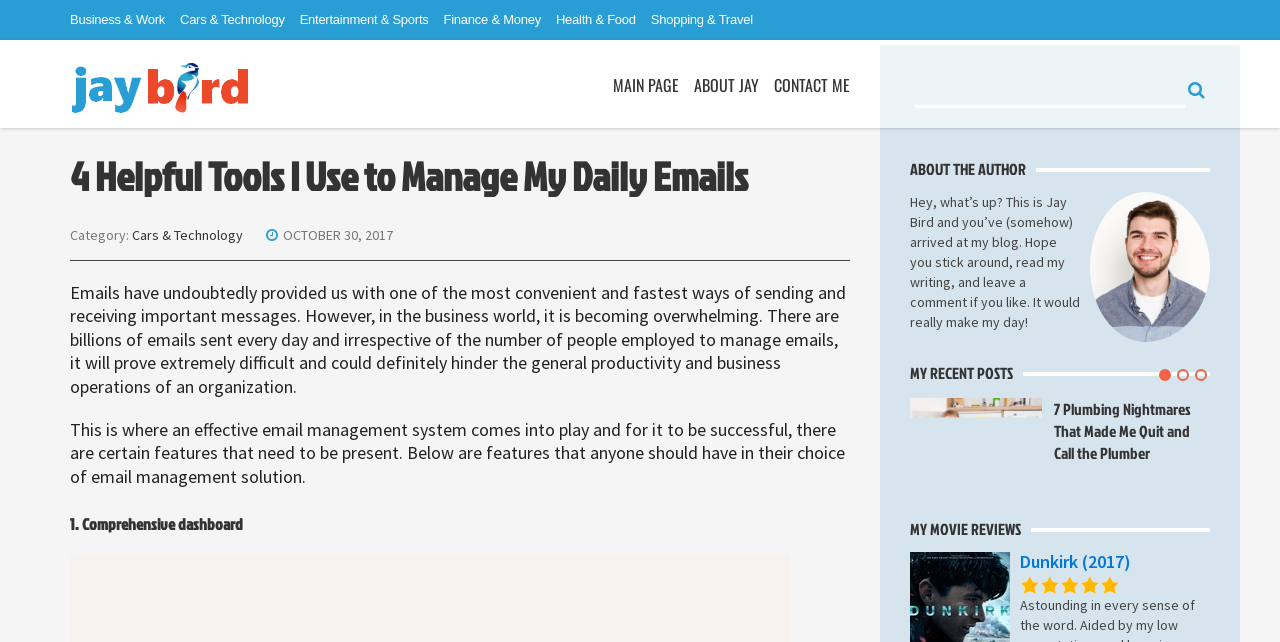Pinpoint the bounding box coordinates for the area that should be clicked to perform the following instruction: "Visit the main page".

[0.479, 0.07, 0.53, 0.199]